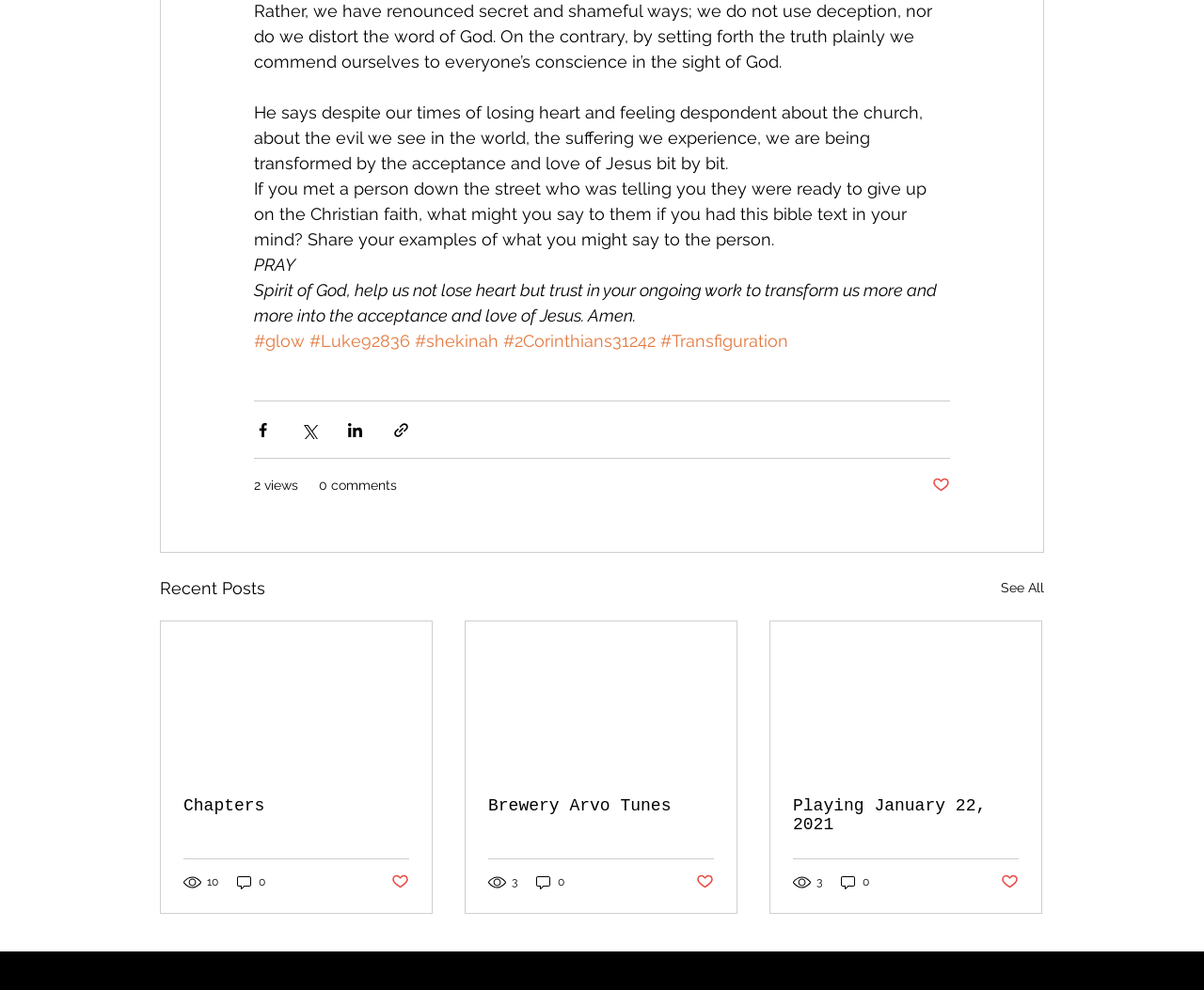Analyze the image and give a detailed response to the question:
How many social media sharing options are available?

The webpage has four social media sharing options, namely Facebook, Twitter, LinkedIn, and link sharing, which can be identified by the button elements with corresponding images.